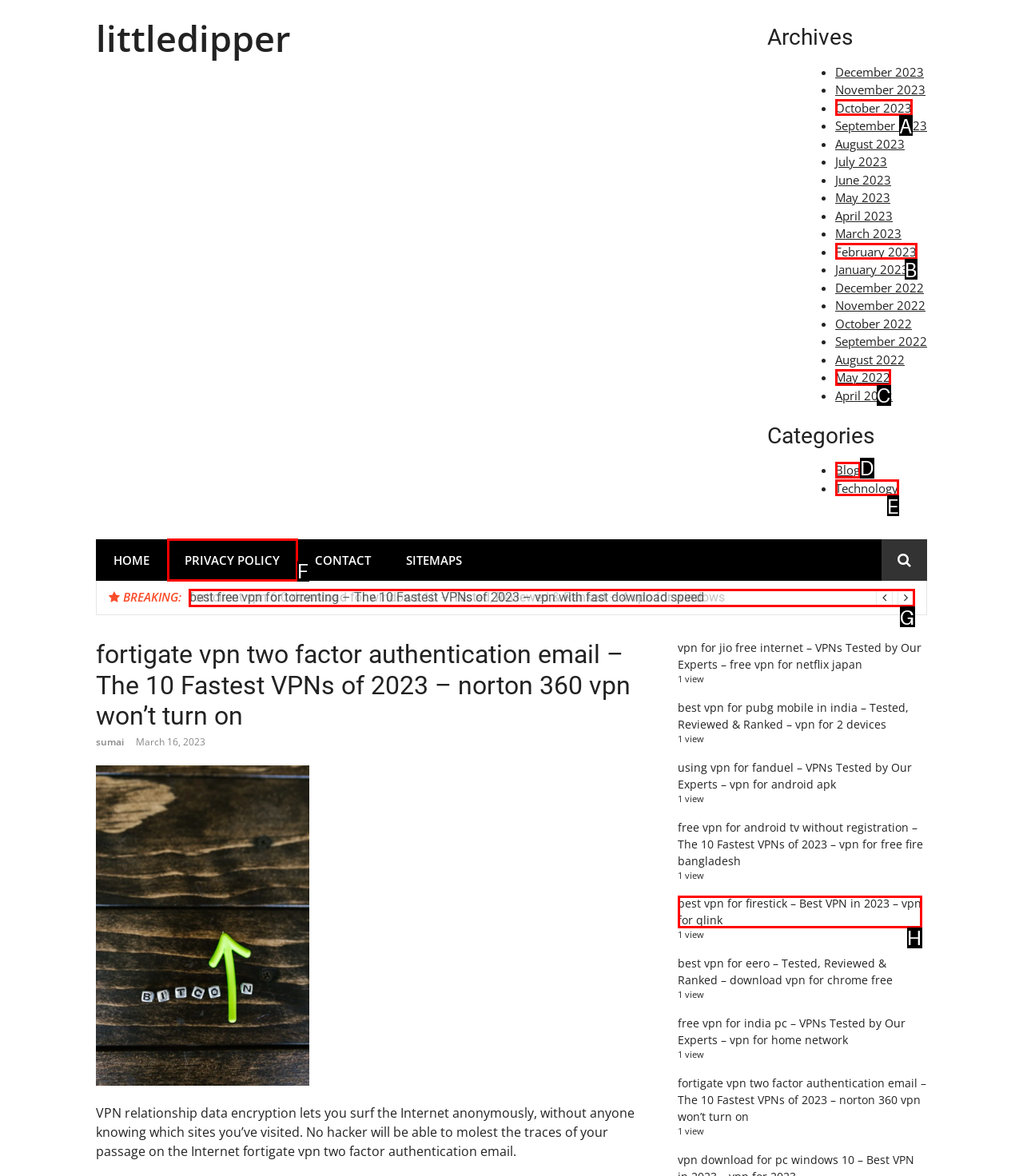Tell me which letter corresponds to the UI element that will allow you to Select the 'best free vpn for torrenting – The 10 Fastest VPNs of 2023 – vpn with fast download speed' option. Answer with the letter directly.

G